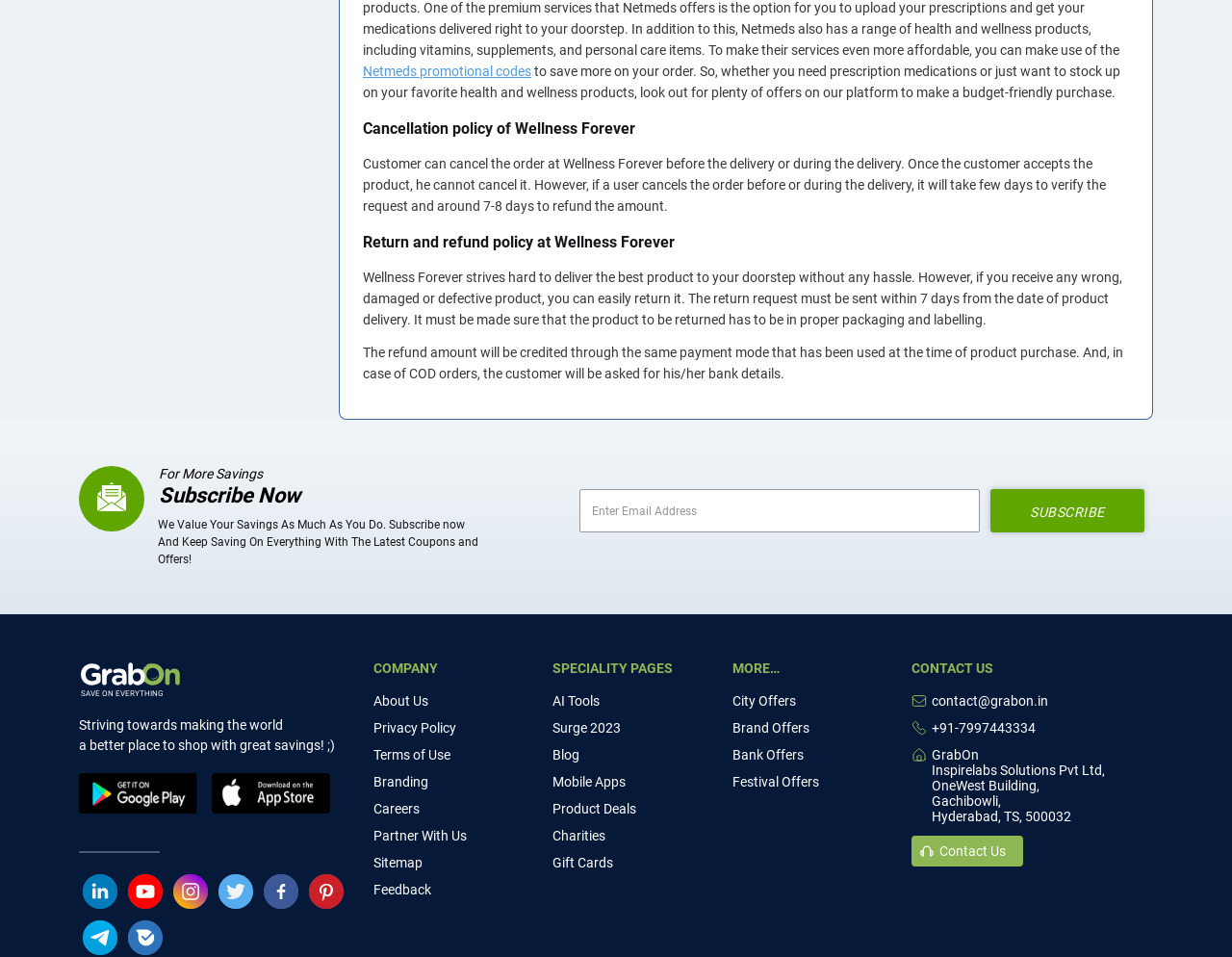Locate the bounding box coordinates for the element described below: "Blog". The coordinates must be four float values between 0 and 1, formatted as [left, top, right, bottom].

[0.449, 0.781, 0.592, 0.797]